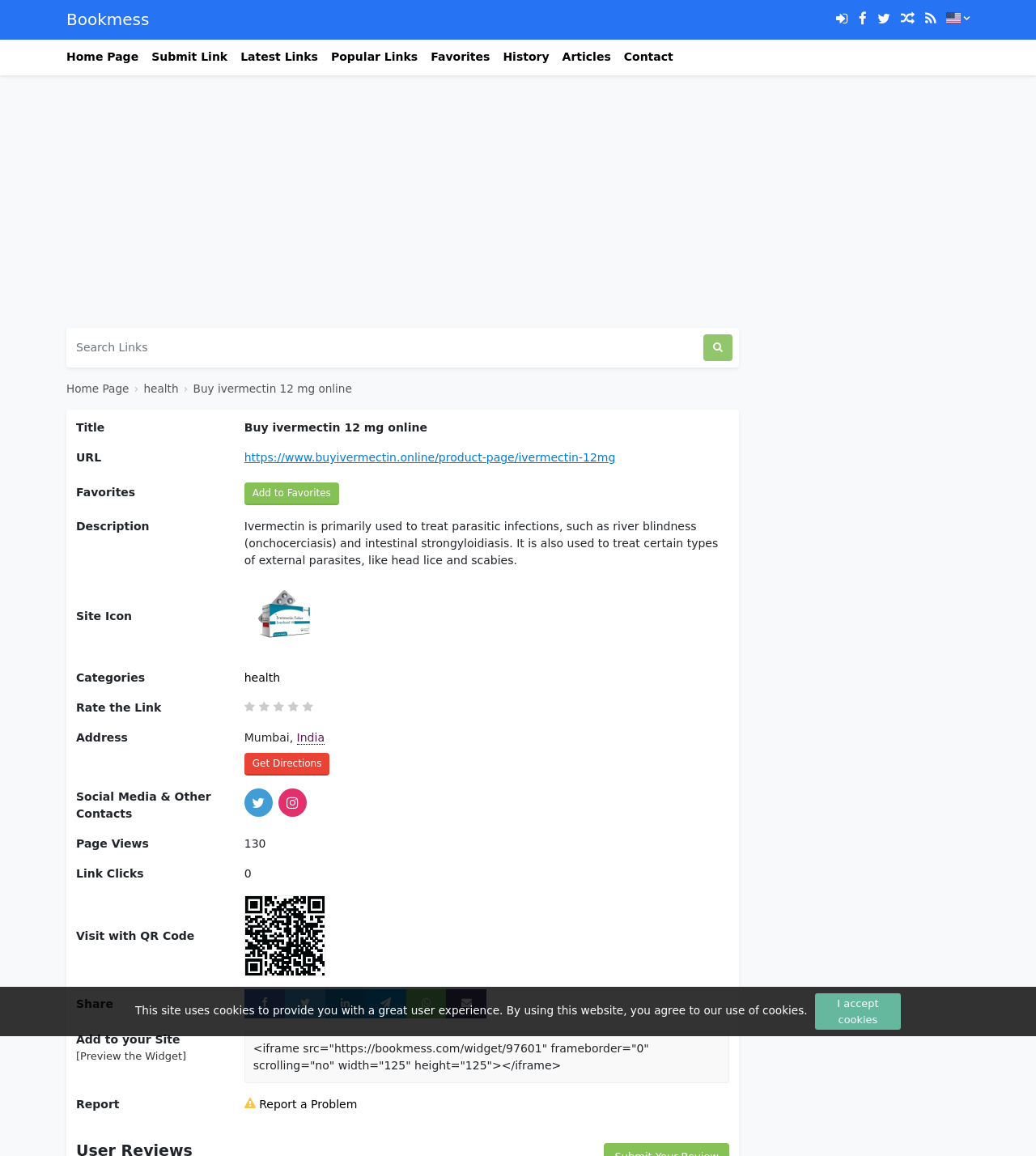Identify the bounding box coordinates of the clickable region necessary to fulfill the following instruction: "Rate the link". The bounding box coordinates should be four float numbers between 0 and 1, i.e., [left, top, right, bottom].

[0.236, 0.605, 0.306, 0.616]